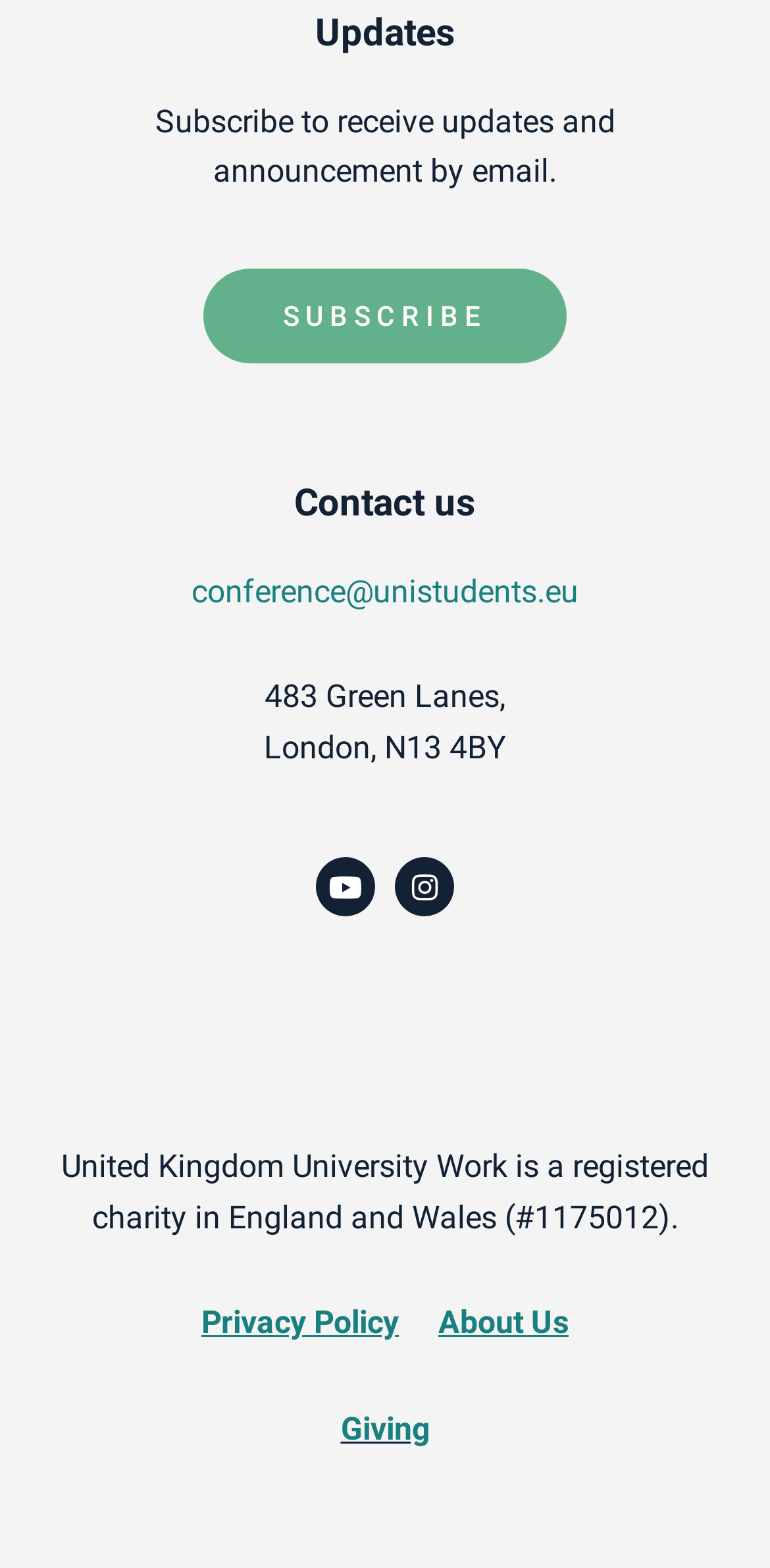Using the element description: "subscribe", determine the bounding box coordinates for the specified UI element. The coordinates should be four float numbers between 0 and 1, [left, top, right, bottom].

[0.265, 0.171, 0.735, 0.232]